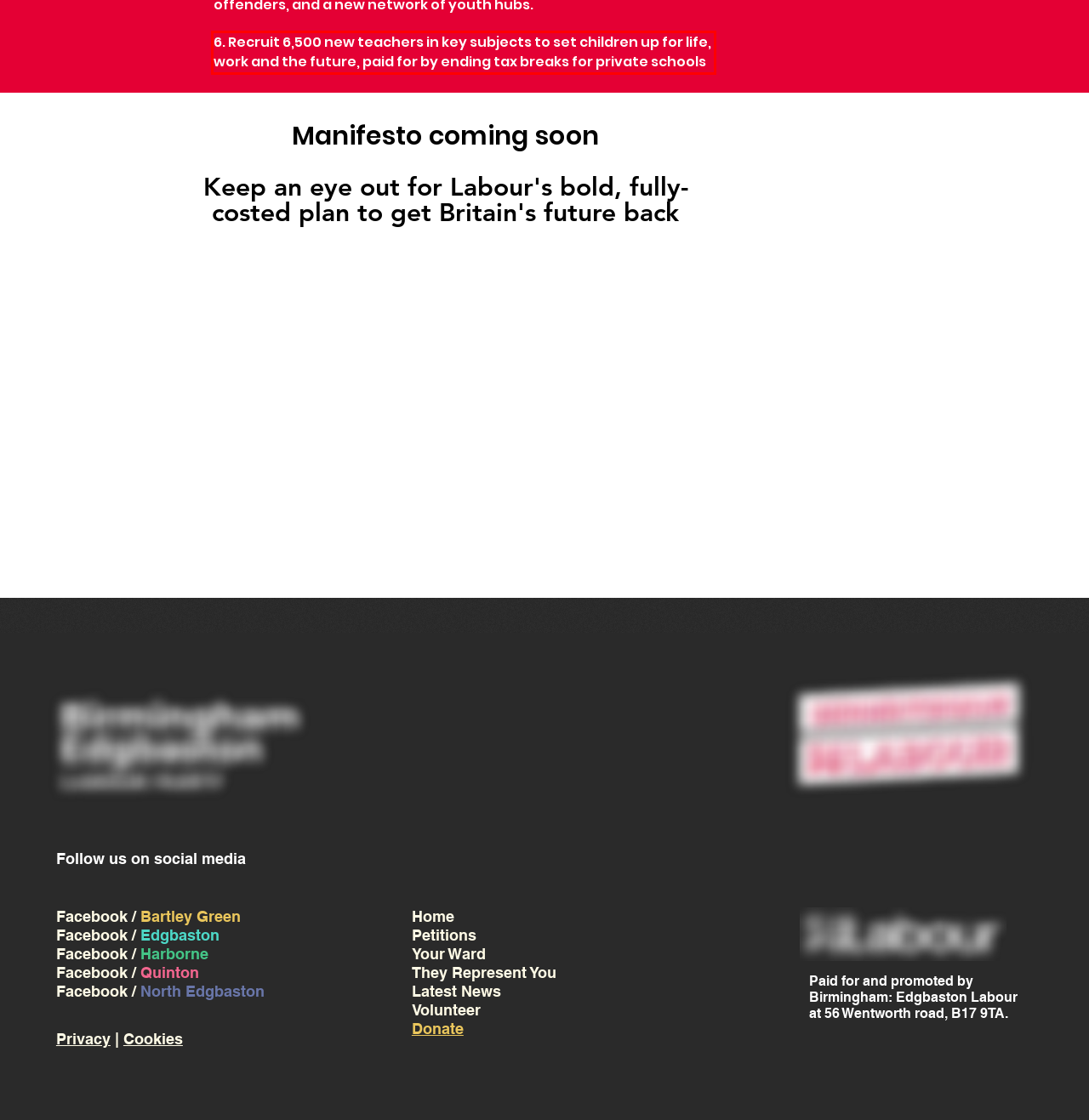Given the screenshot of the webpage, identify the red bounding box, and recognize the text content inside that red bounding box.

6. Recruit 6,500 new teachers in key subjects to set children up for life, work and the future, paid for by ending tax breaks for private schools